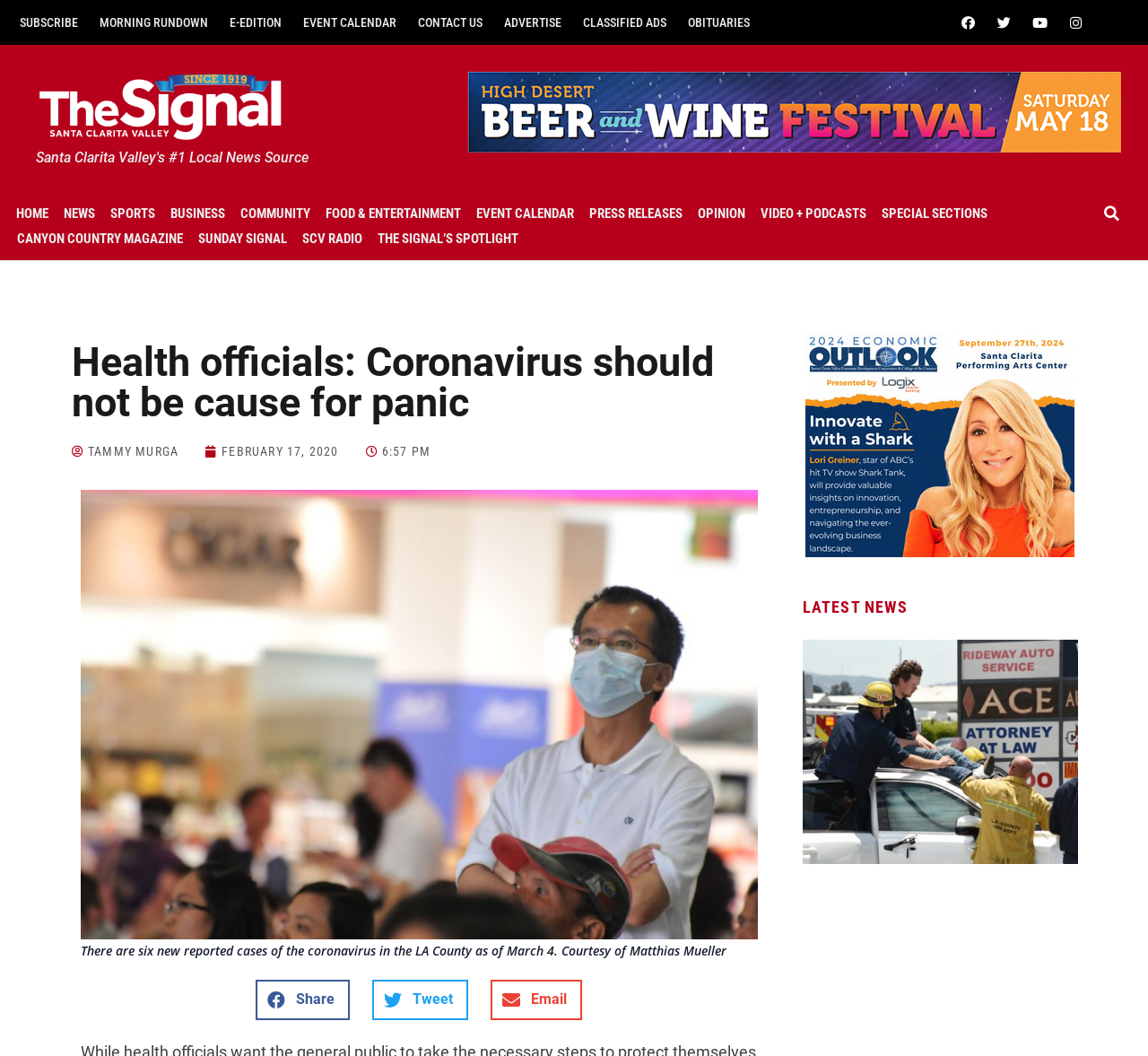What is the name of the local news source?
Look at the webpage screenshot and answer the question with a detailed explanation.

I found the answer by looking at the heading element with the text 'Santa Clarita Valley's #1 Local News Source' which is located at the top of the webpage, indicating that it is the name of the local news source.